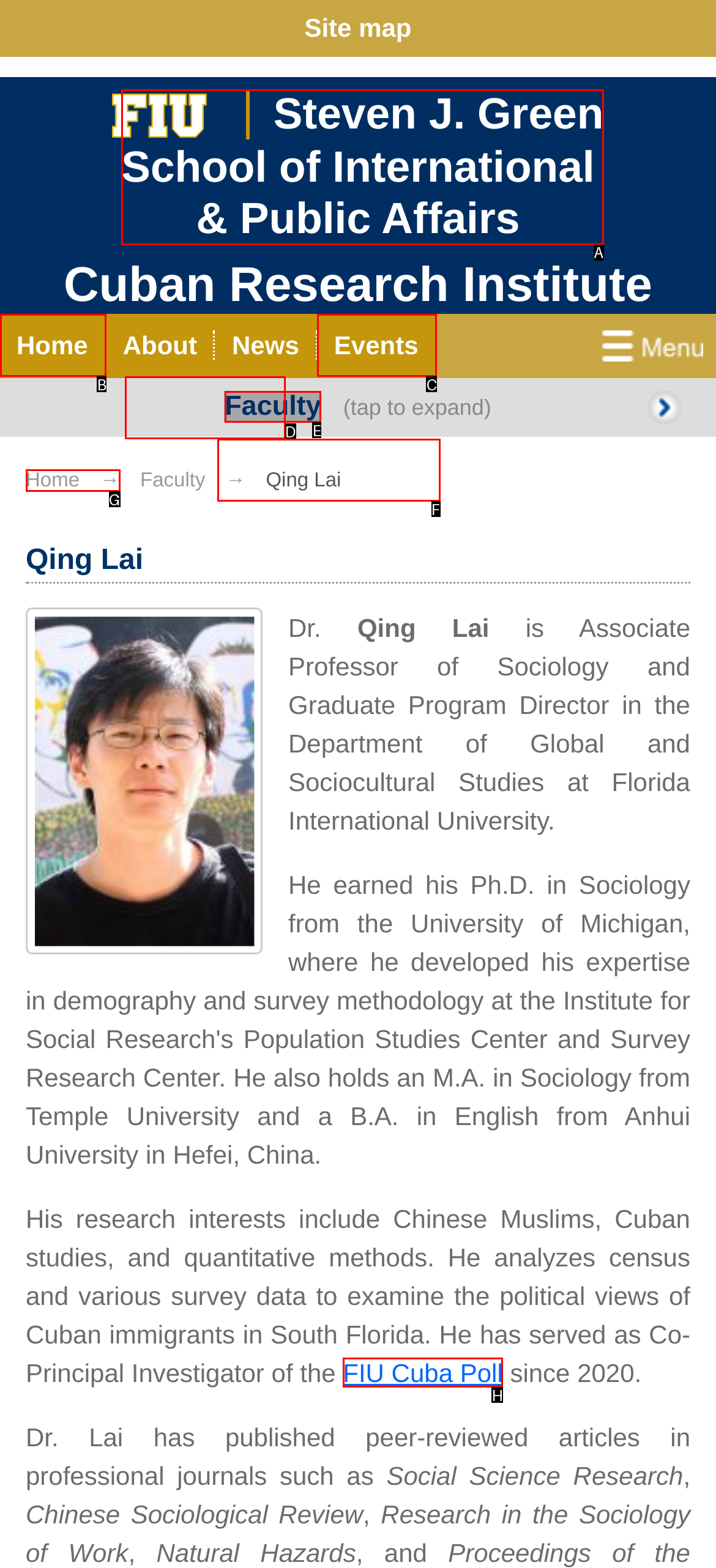Identify the option that corresponds to the given description: Home. Reply with the letter of the chosen option directly.

G